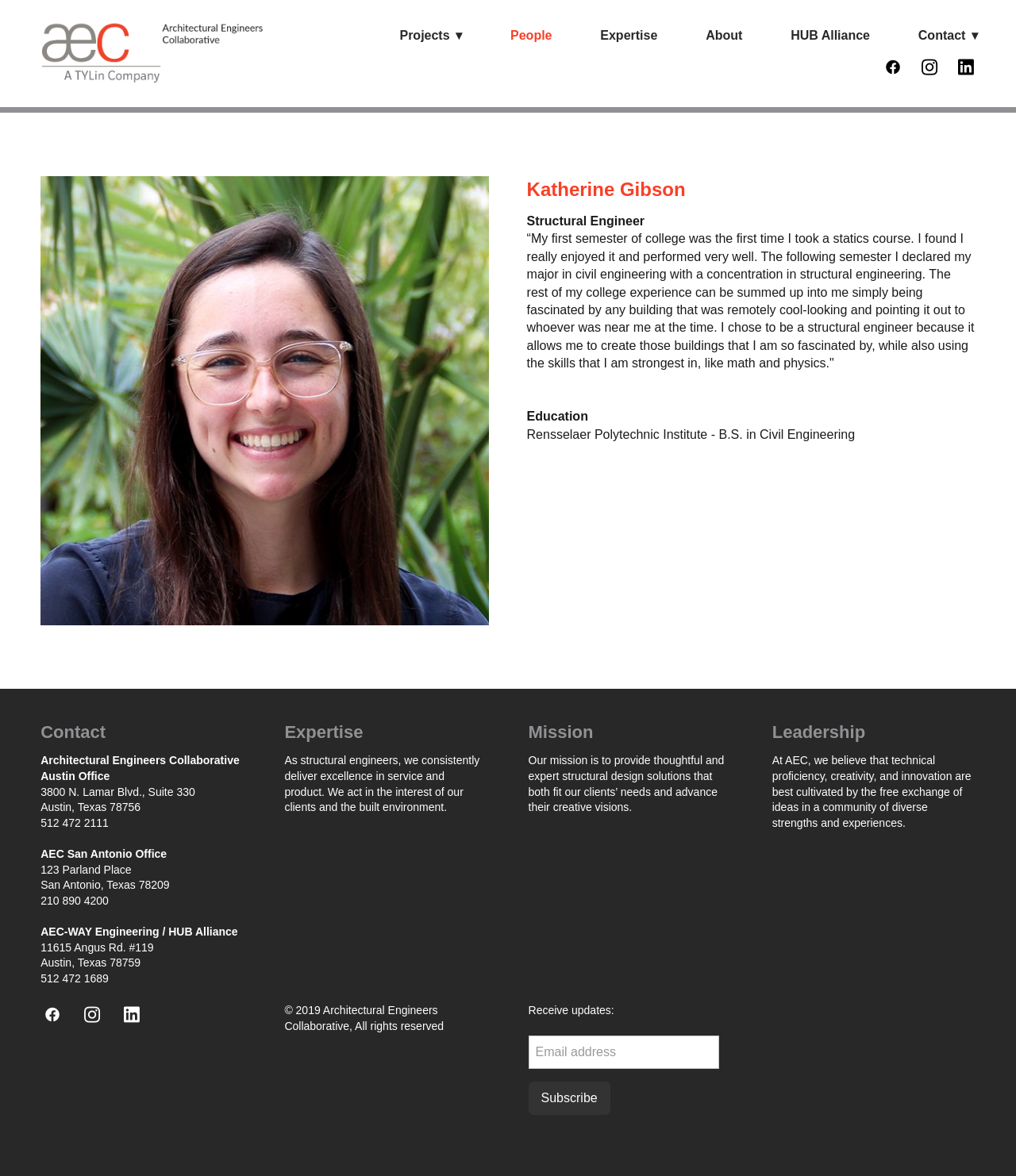Identify the bounding box coordinates for the element that needs to be clicked to fulfill this instruction: "Click on the Projects link". Provide the coordinates in the format of four float numbers between 0 and 1: [left, top, right, bottom].

[0.393, 0.02, 0.455, 0.041]